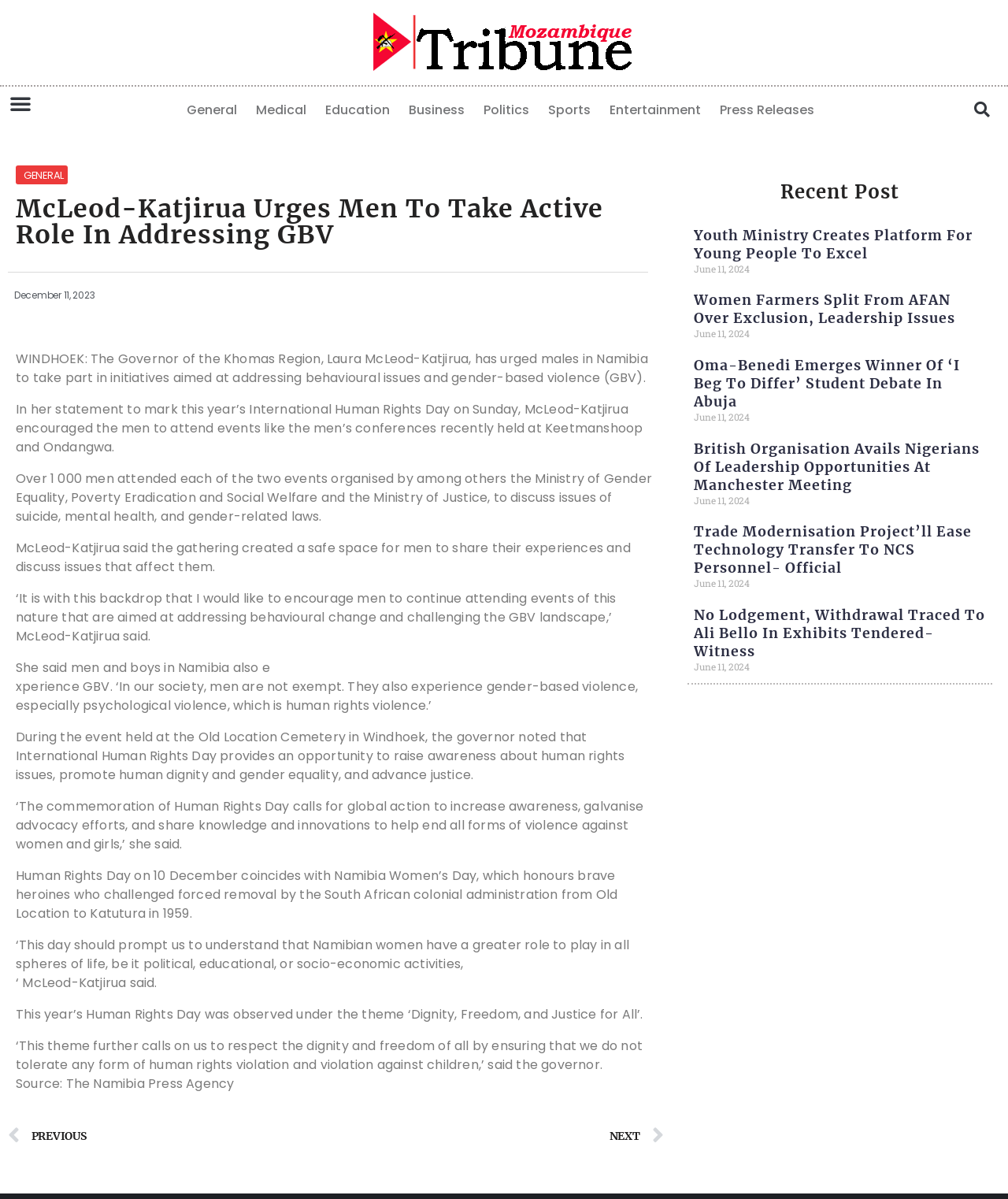Locate the bounding box coordinates of the clickable region to complete the following instruction: "Click on the 'General' link."

[0.176, 0.079, 0.245, 0.105]